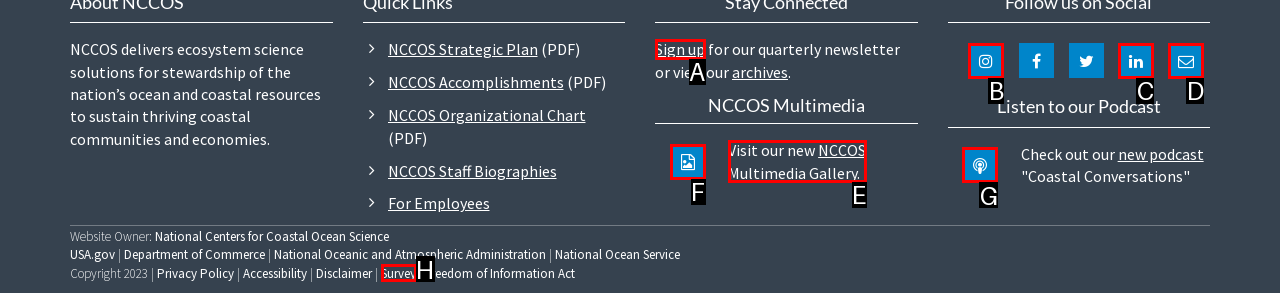Determine which option you need to click to execute the following task: Sign up for the quarterly newsletter. Provide your answer as a single letter.

A